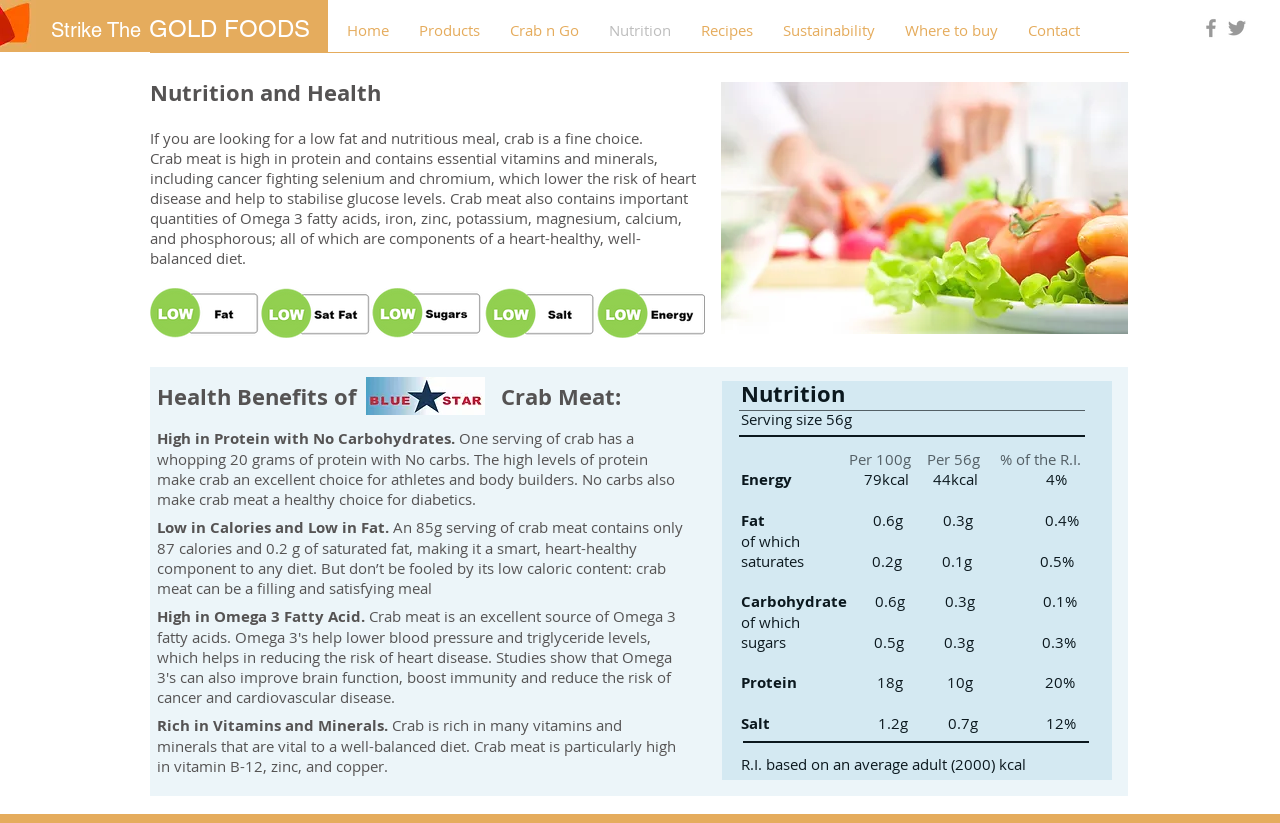Please identify the webpage's heading and generate its text content.

Strike The GOLD FOODS